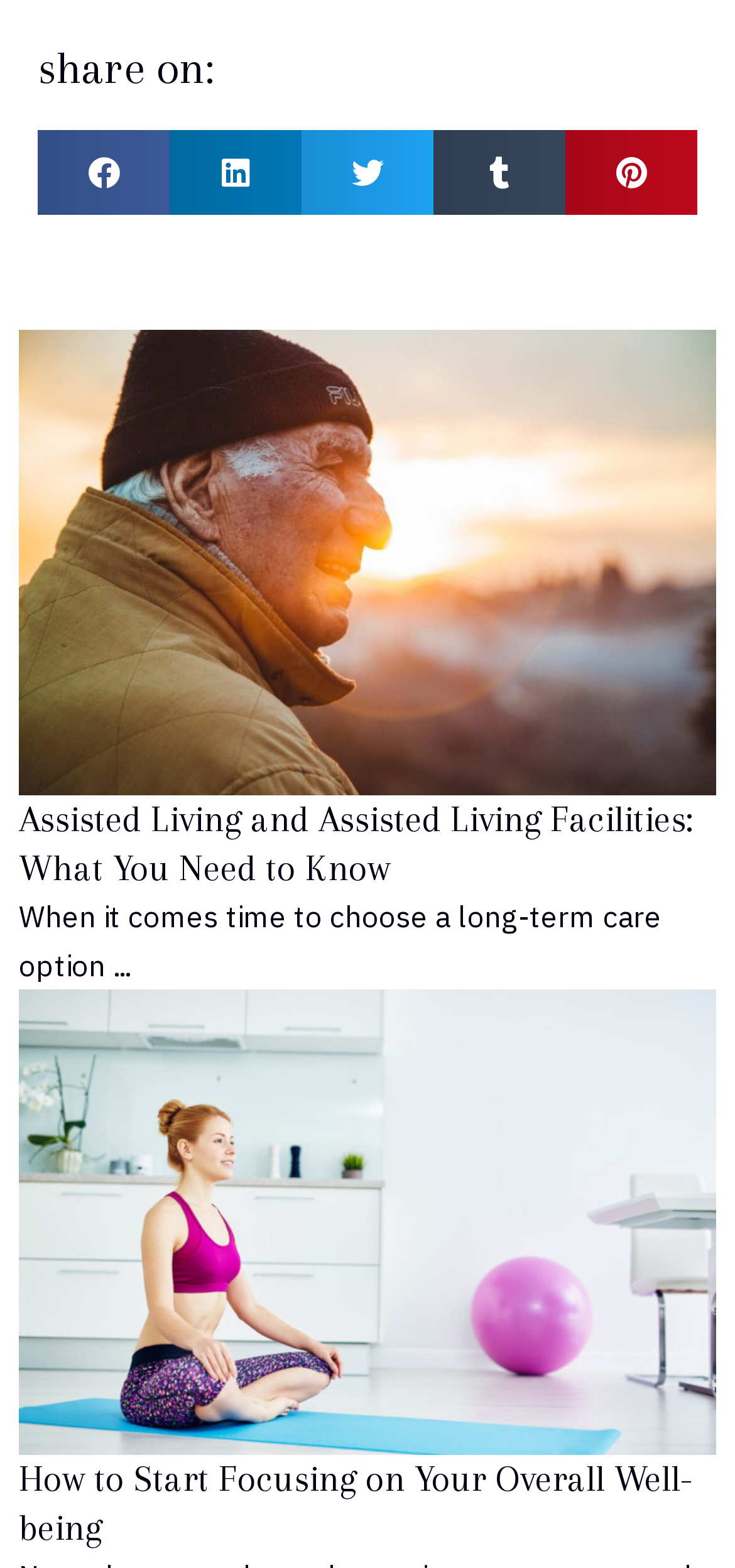Specify the bounding box coordinates of the area that needs to be clicked to achieve the following instruction: "View the image of elderly".

[0.026, 0.211, 0.974, 0.507]